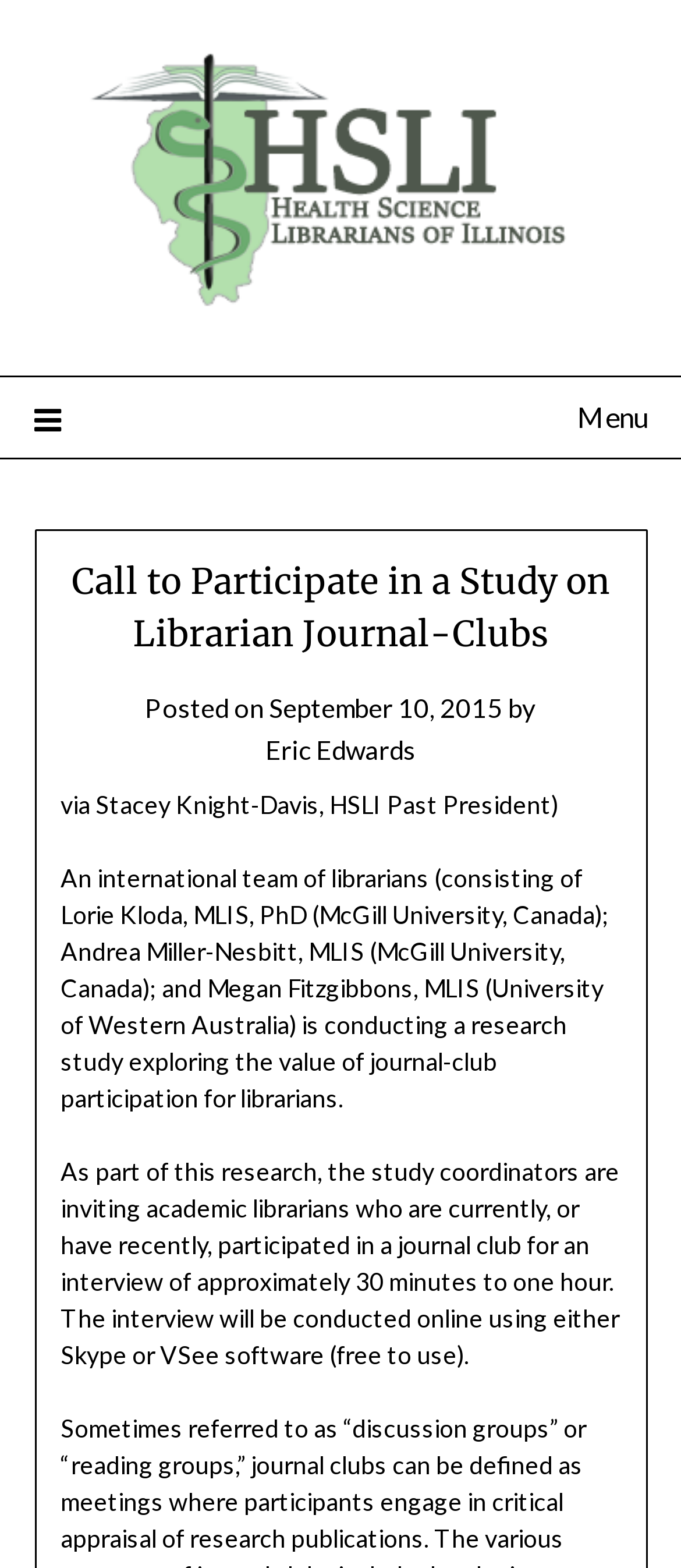Explain the webpage in detail.

The webpage is a newsletter article titled "Call to Participate in a Study on Librarian Journal-Clubs" from HSLI Newsletter. At the top left, there is a link to the HSLI Newsletter, accompanied by an image with the same name. On the top right, there is a menu link with an icon.

Below the menu, the main content of the article begins with a heading that matches the title of the webpage. The article is posted on September 10, 2015, and is written by Eric Edwards. The author credits Stacey Knight-Davis, HSLI Past President, for the content.

The article introduces an international team of librarians conducting a research study on the value of journal-club participation for librarians. The team consists of Lorie Kloda, Andrea Miller-Nesbitt, and Megan Fitzgibbons from McGill University, Canada, and the University of Western Australia. The researchers are inviting academic librarians who have participated in a journal club for an online interview of approximately 30 minutes to one hour using Skype or VSee software.